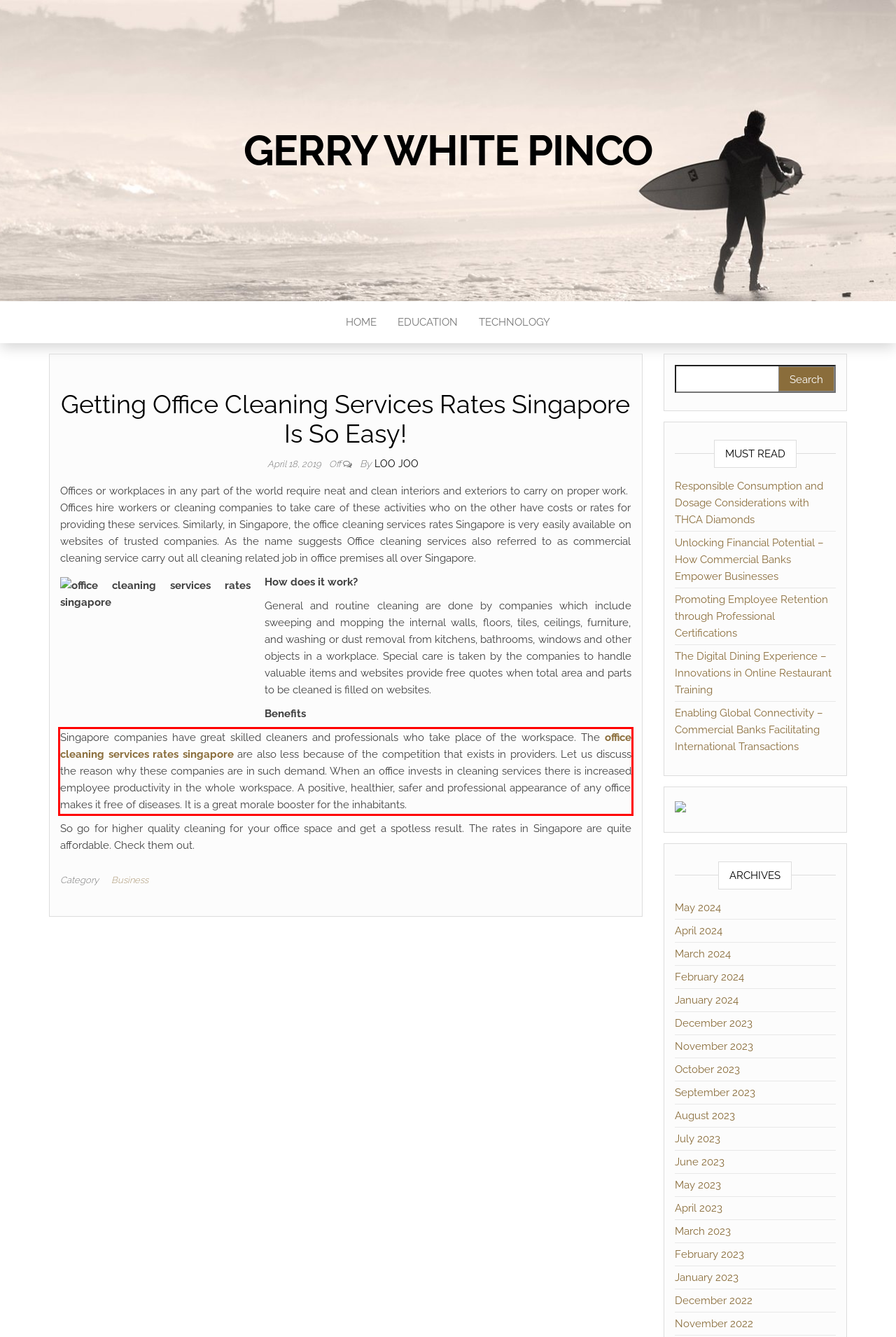Inspect the webpage screenshot that has a red bounding box and use OCR technology to read and display the text inside the red bounding box.

Singapore companies have great skilled cleaners and professionals who take place of the workspace. The office cleaning services rates singapore are also less because of the competition that exists in providers. Let us discuss the reason why these companies are in such demand. When an office invests in cleaning services there is increased employee productivity in the whole workspace. A positive, healthier, safer and professional appearance of any office makes it free of diseases. It is a great morale booster for the inhabitants.